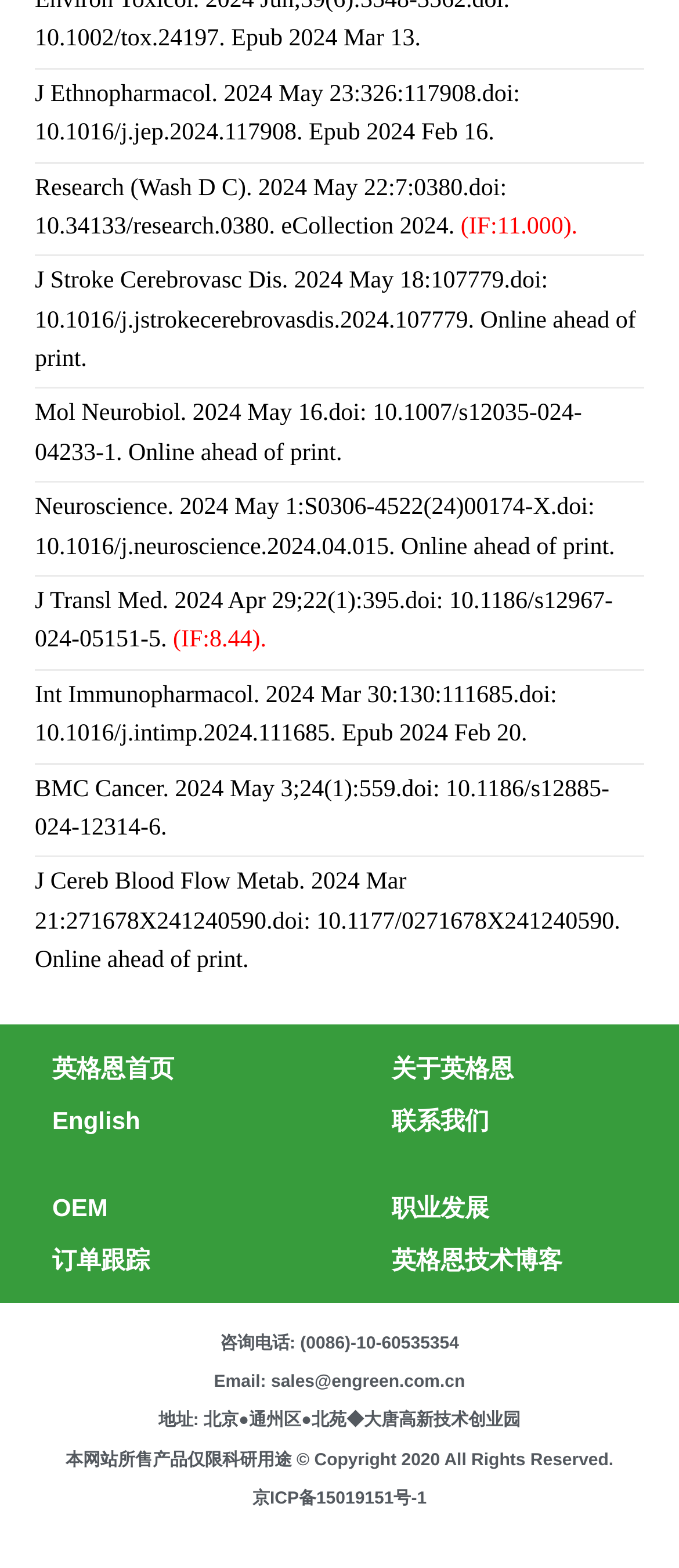Determine the bounding box of the UI component based on this description: "联系我们". The bounding box coordinates should be four float values between 0 and 1, i.e., [left, top, right, bottom].

[0.526, 0.697, 0.974, 0.731]